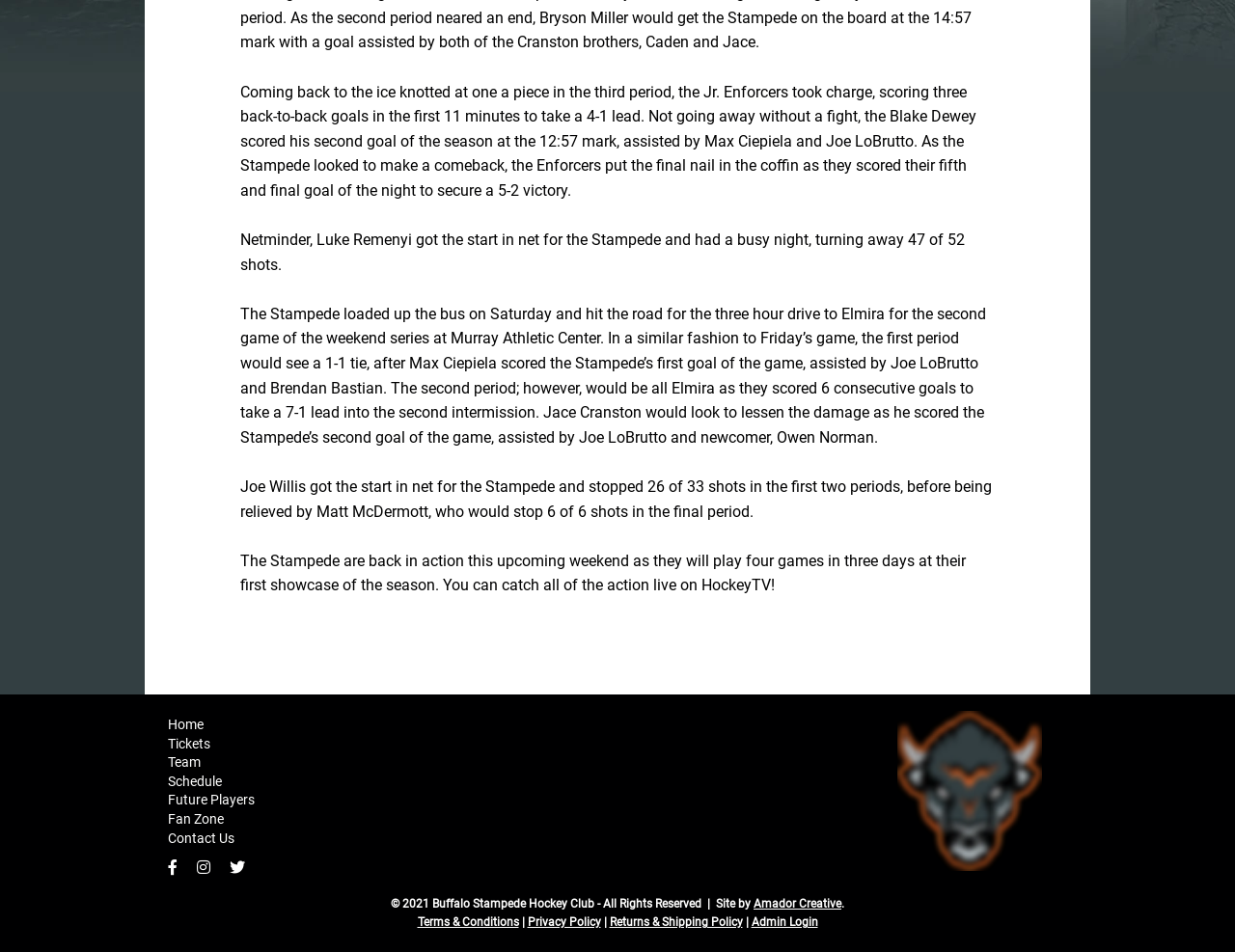Provide a one-word or brief phrase answer to the question:
How many shots did Luke Remenyi turn away?

47 of 52